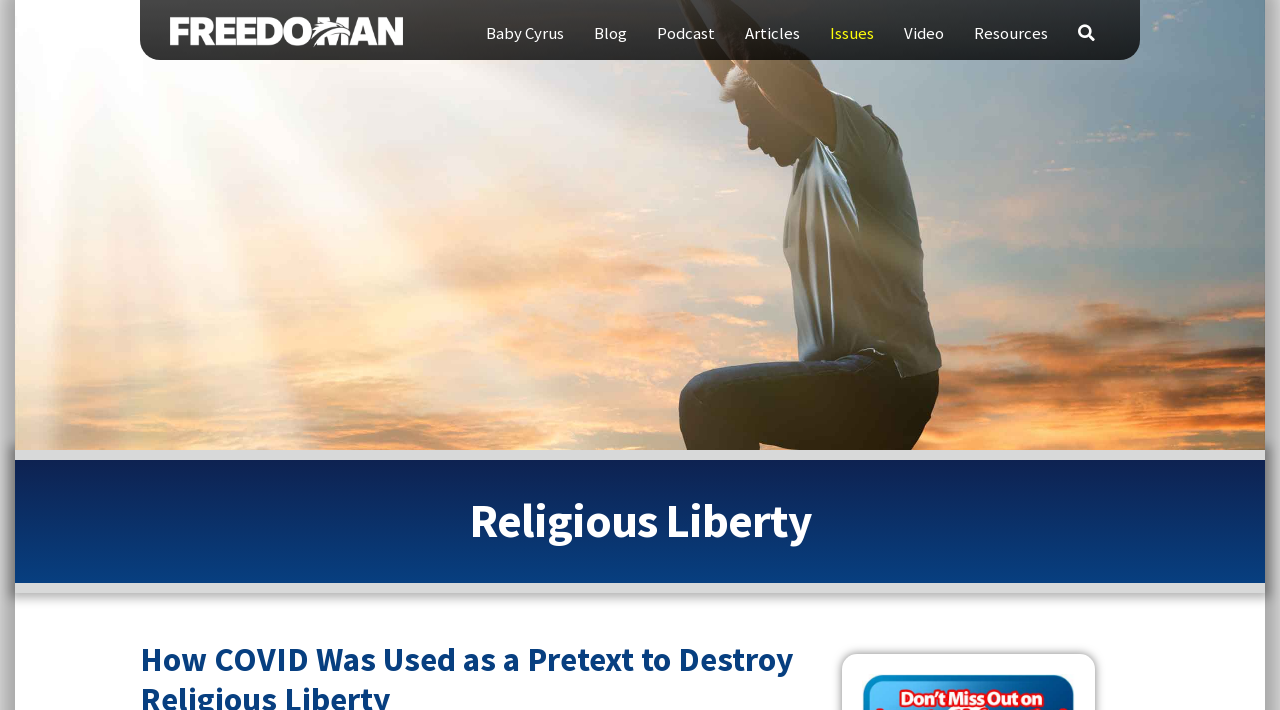What is the name of the logo on the top left?
Look at the image and respond with a one-word or short-phrase answer.

Freedom Man Logo